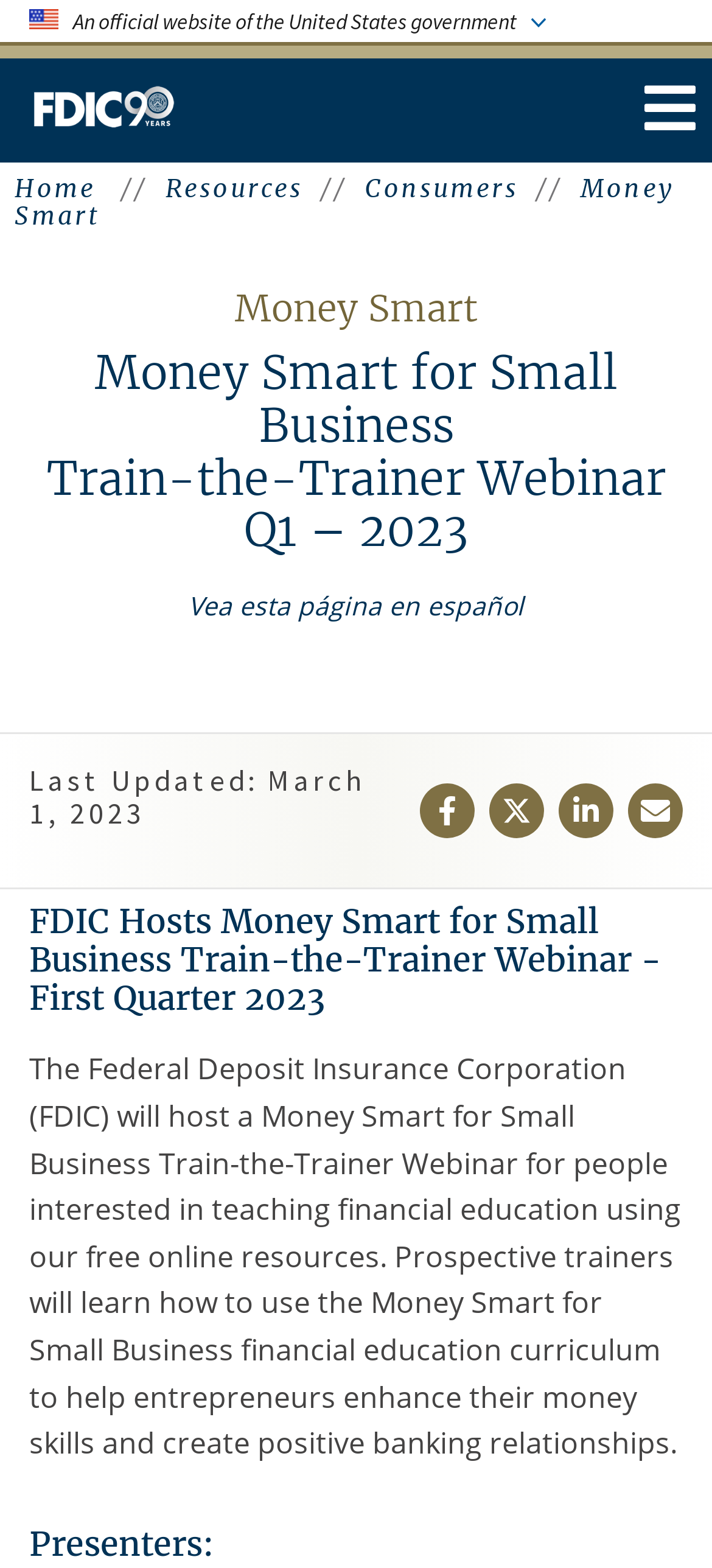Locate the bounding box coordinates of the UI element described by: "Vea esta página en español". The bounding box coordinates should consist of four float numbers between 0 and 1, i.e., [left, top, right, bottom].

[0.264, 0.375, 0.736, 0.397]